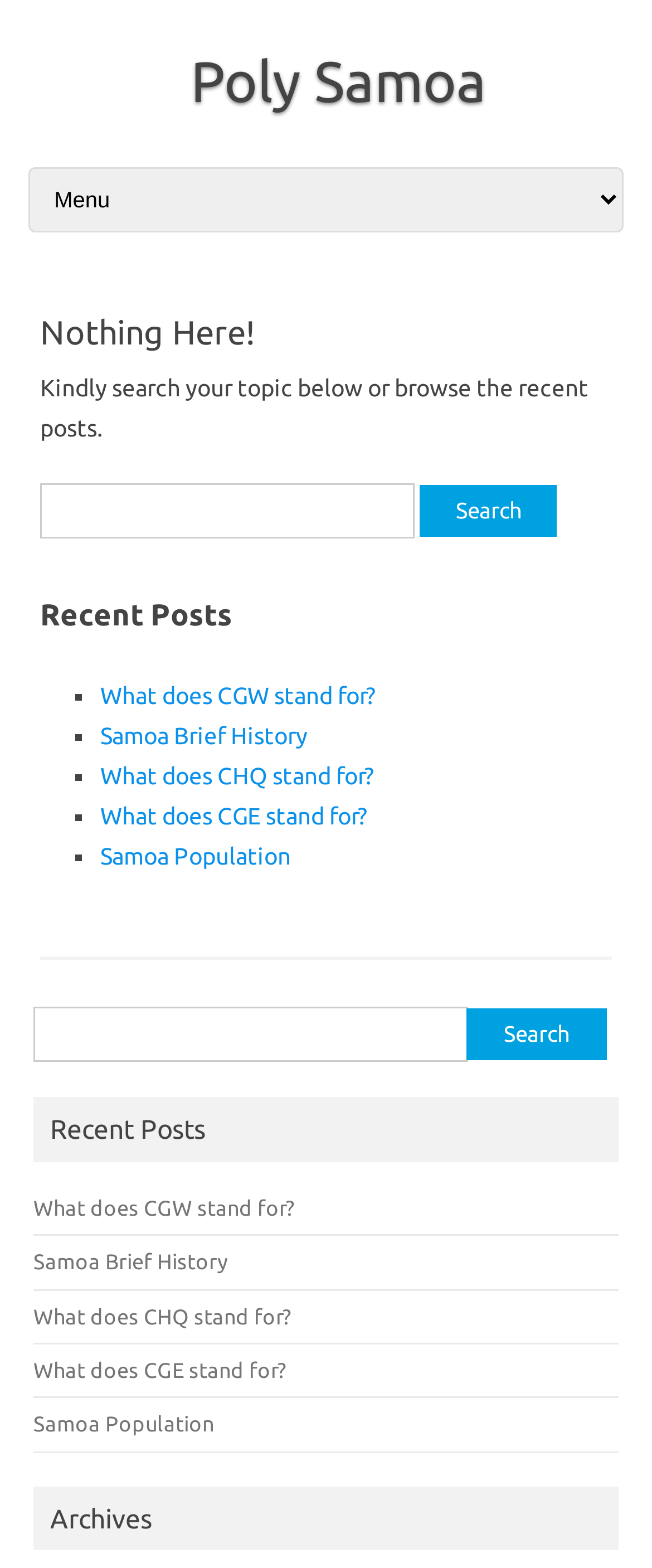Please study the image and answer the question comprehensively:
How many search bars are available on this page?

There are two search bars available on this page, one located at the top of the page and another at the bottom of the page. Both search bars have the same functionality and allow users to search for specific topics or keywords.